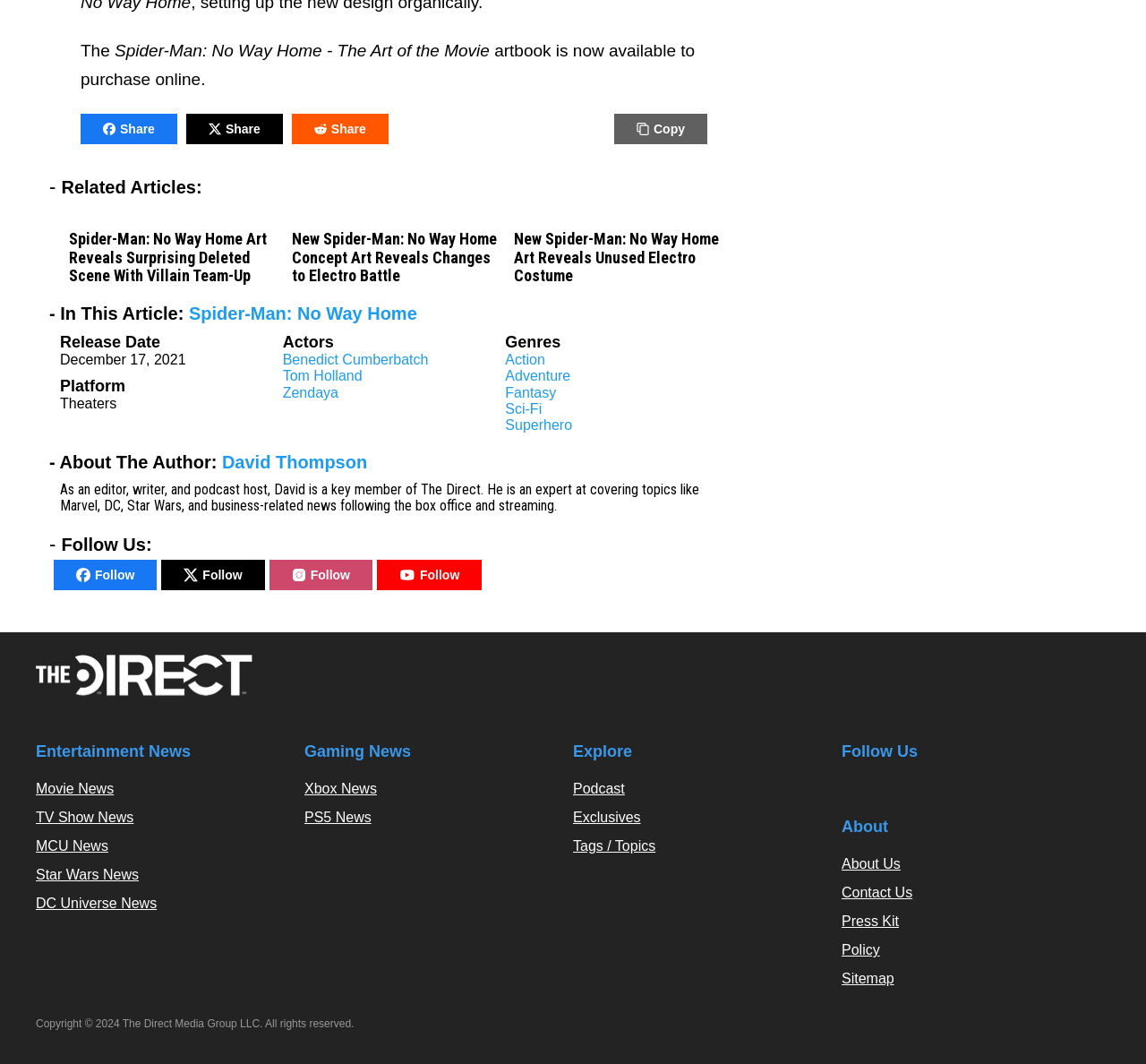Refer to the element description Sci-Fi and identify the corresponding bounding box in the screenshot. Format the coordinates as (top-left x, top-left y, bottom-right x, bottom-right y) with values in the range of 0 to 1.

[0.441, 0.377, 0.473, 0.391]